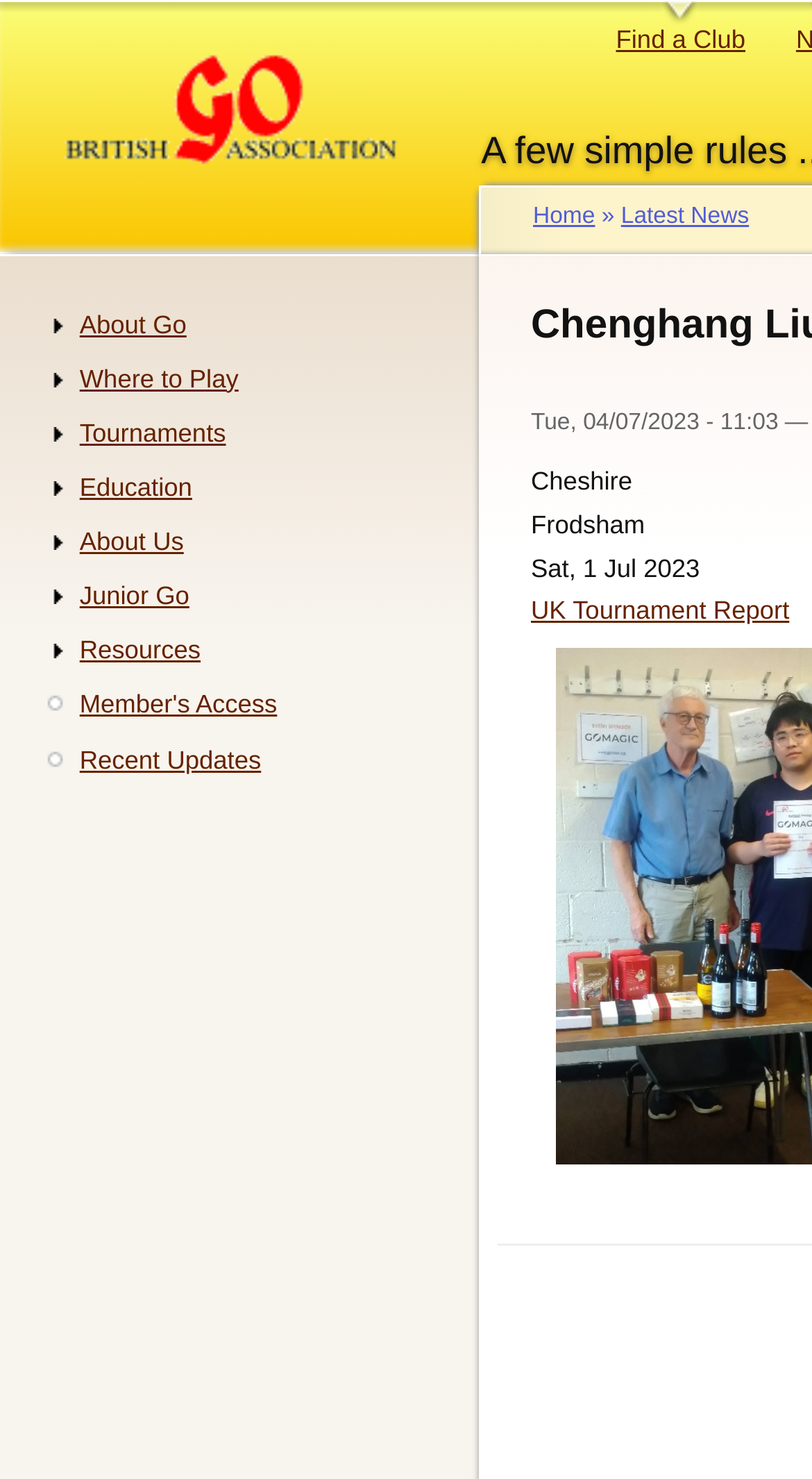Determine the bounding box coordinates for the UI element described. Format the coordinates as (top-left x, top-left y, bottom-right x, bottom-right y) and ensure all values are between 0 and 1. Element description: Junior Go

[0.098, 0.393, 0.233, 0.413]